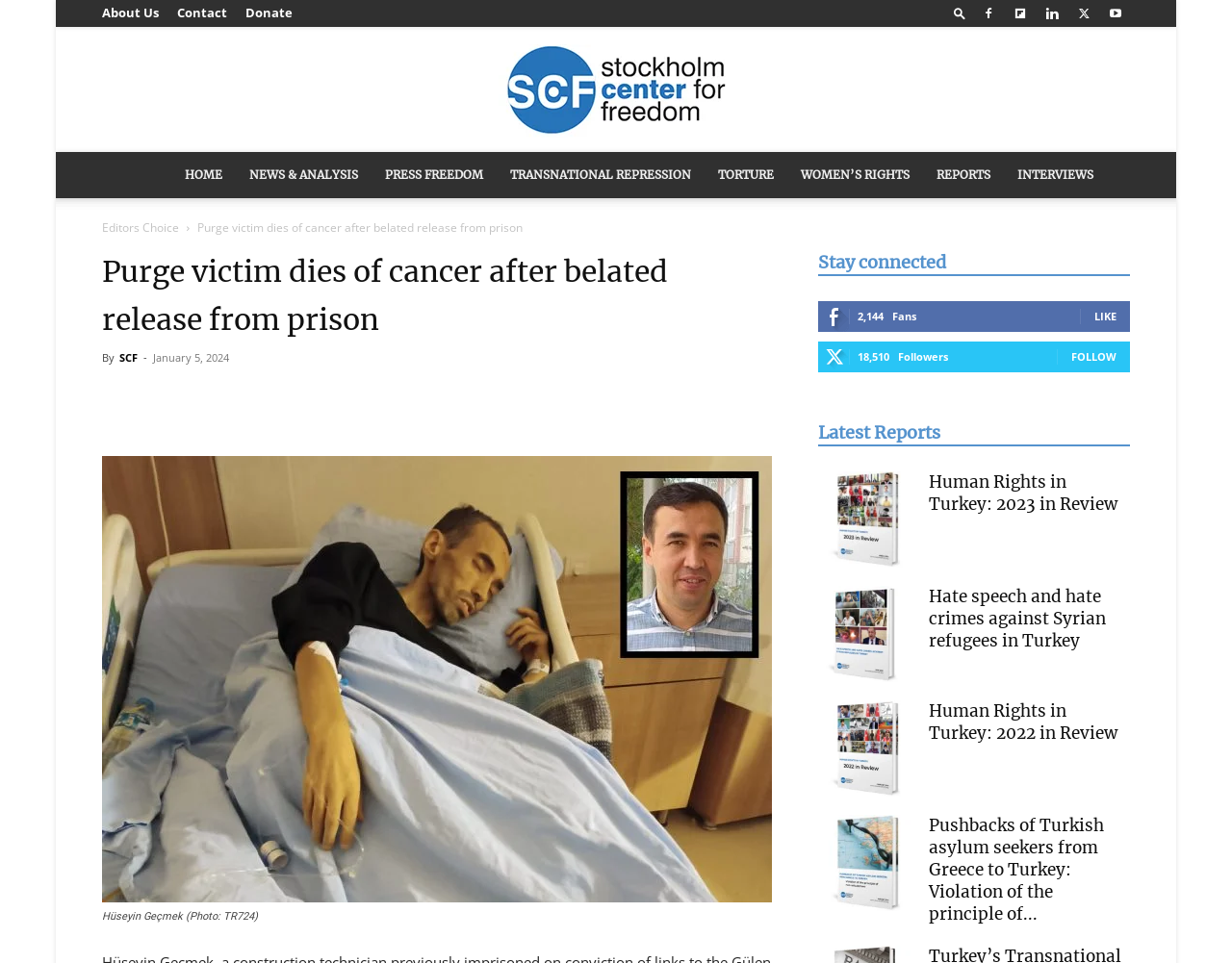Determine the webpage's heading and output its text content.

Purge victim dies of cancer after belated release from prison